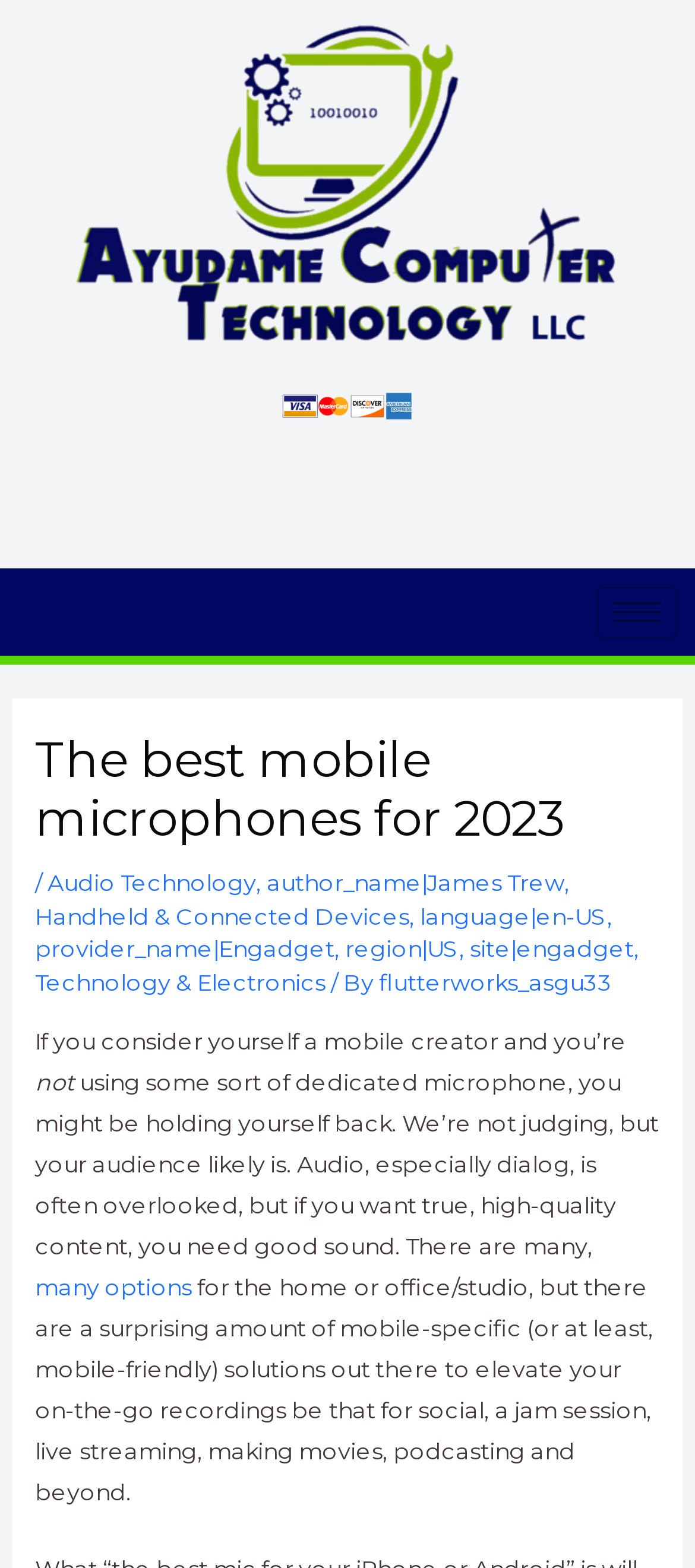Can you identify the bounding box coordinates of the clickable region needed to carry out this instruction: 'Visit 'Education' page'? The coordinates should be four float numbers within the range of 0 to 1, stated as [left, top, right, bottom].

None